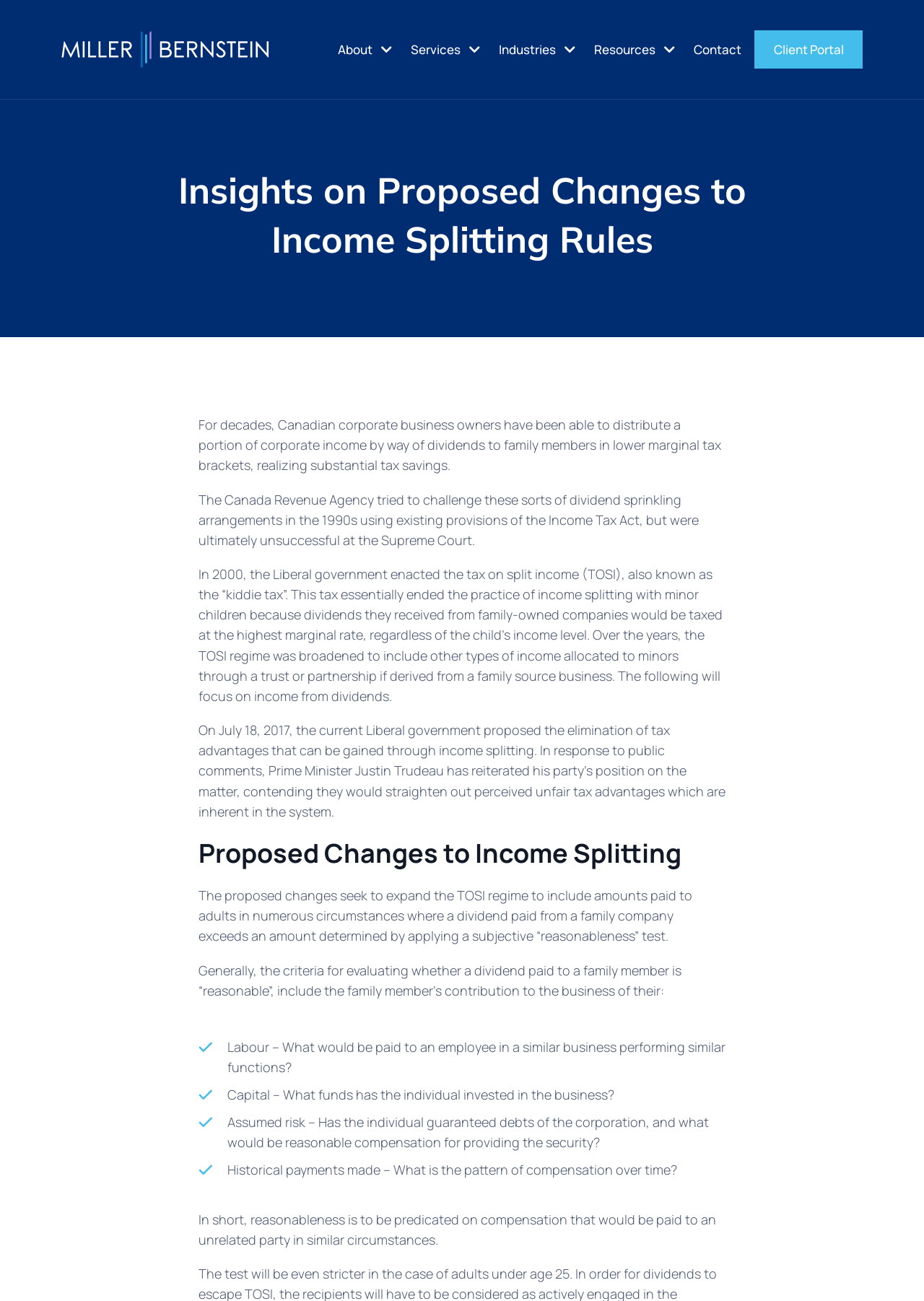Using the provided description alt="Main Logo", find the bounding box coordinates for the UI element. Provide the coordinates in (top-left x, top-left y, bottom-right x, bottom-right y) format, ensuring all values are between 0 and 1.

[0.066, 0.024, 0.291, 0.052]